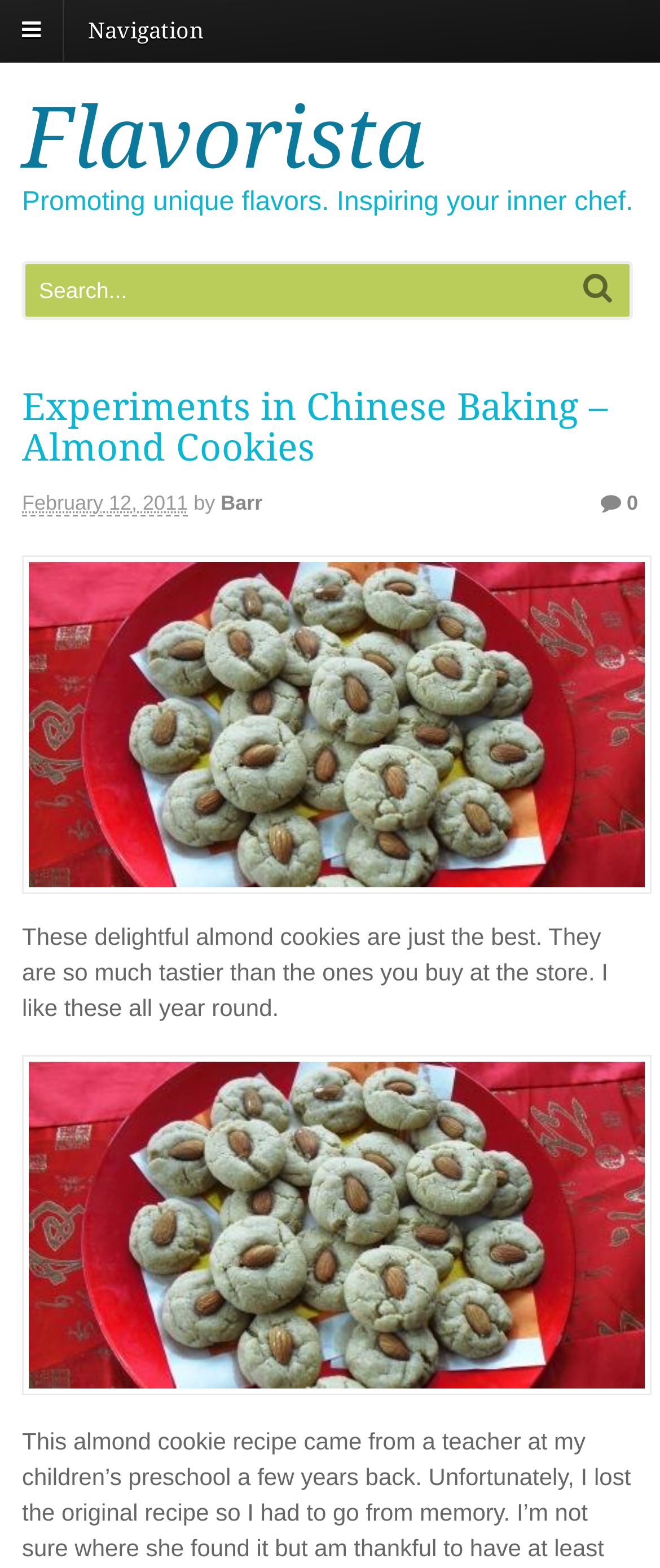Find the coordinates for the bounding box of the element with this description: "input value="Search..." name="s" value="Search..."".

[0.038, 0.169, 0.857, 0.202]